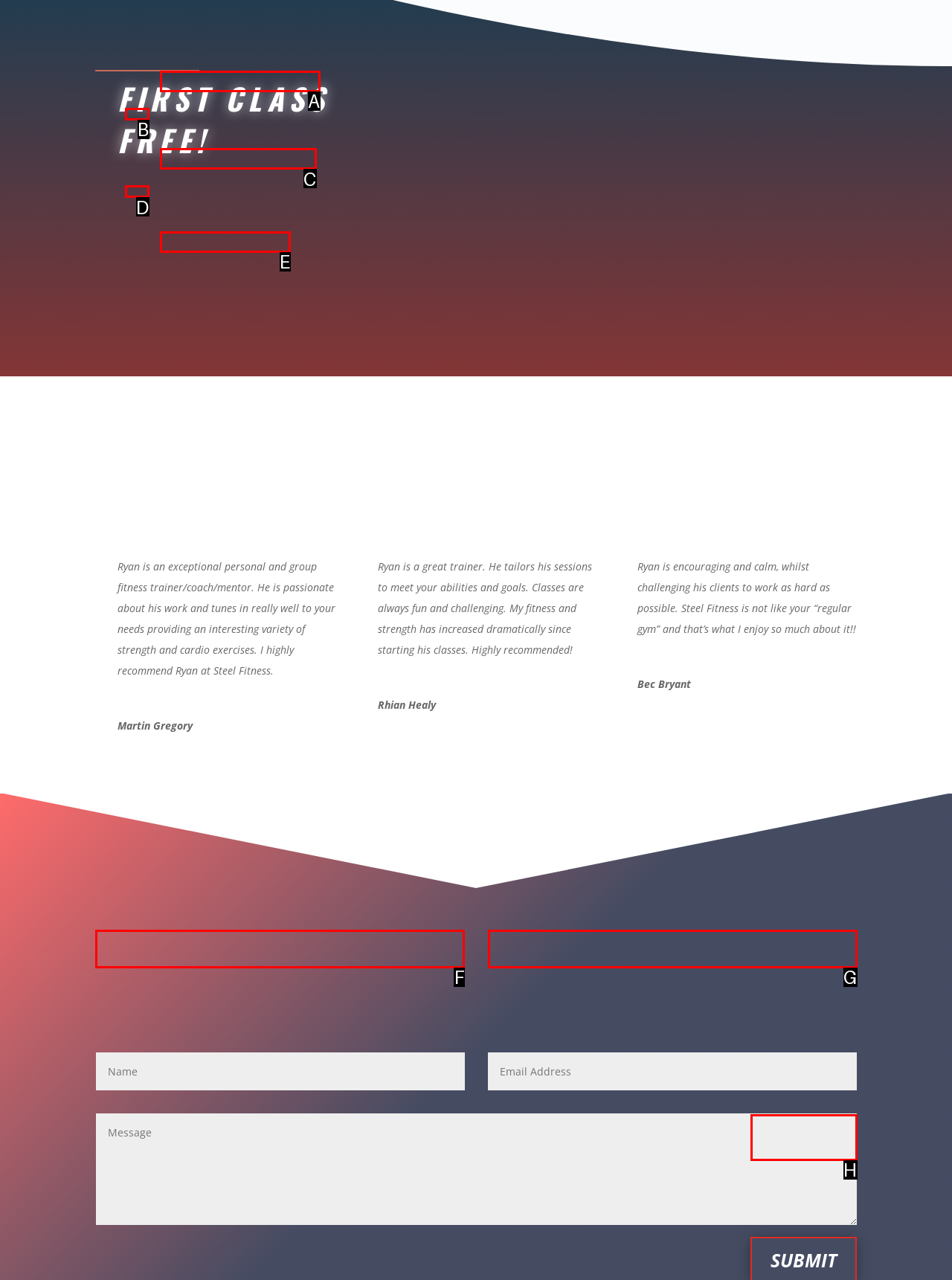Determine which element should be clicked for this task: Click on KICK-FIT CLASSES
Answer with the letter of the selected option.

E